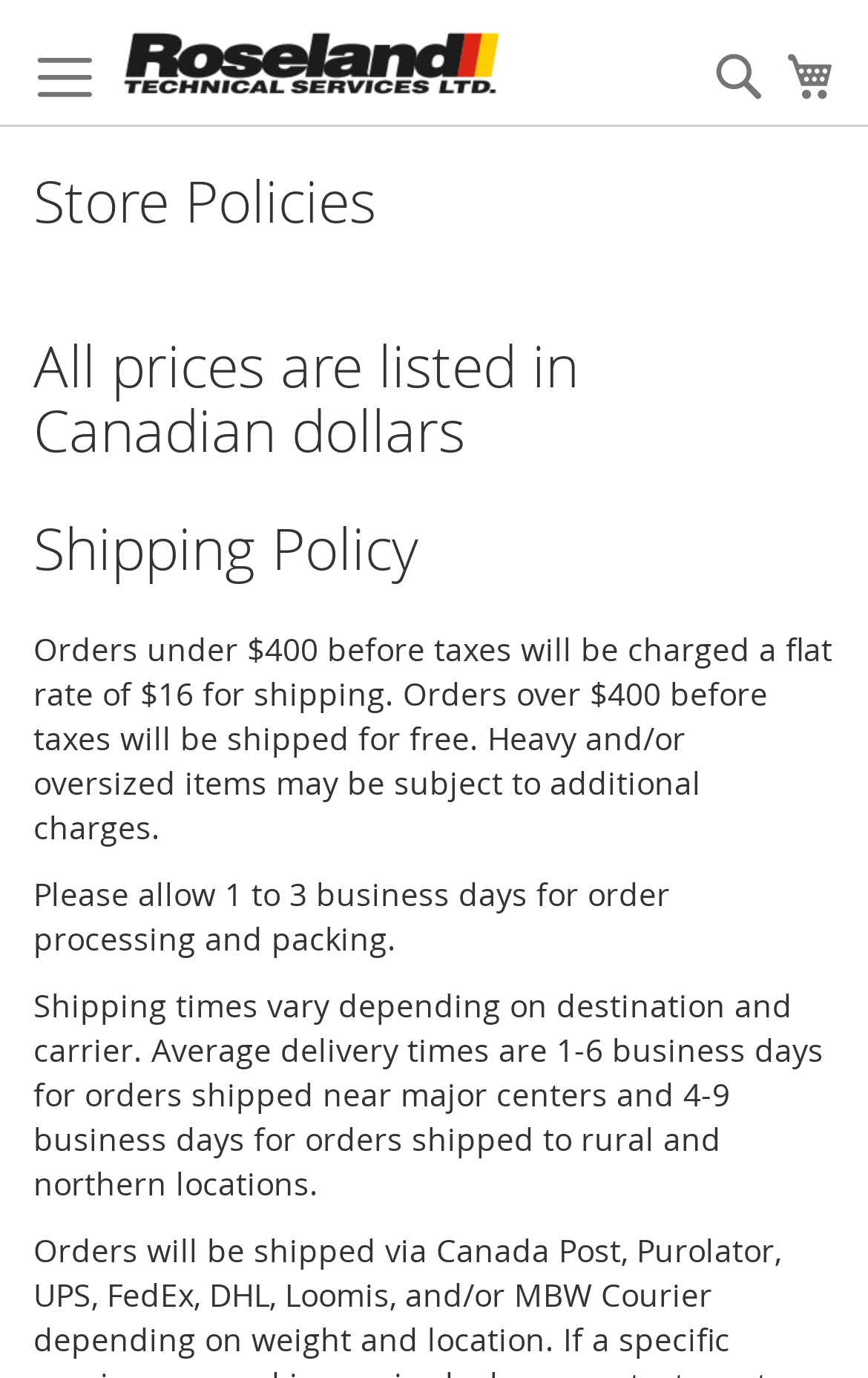Answer the question in one word or a short phrase:
What is the currency used for pricing?

Canadian dollars